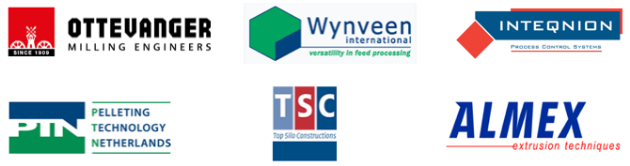What is ALMEX renowned for?
Could you please answer the question thoroughly and with as much detail as possible?

The caption highlights that ALMEX is renowned for its extrusion techniques, which are vital for the animal feed industry, and is a key component of the Triott Group's operations.